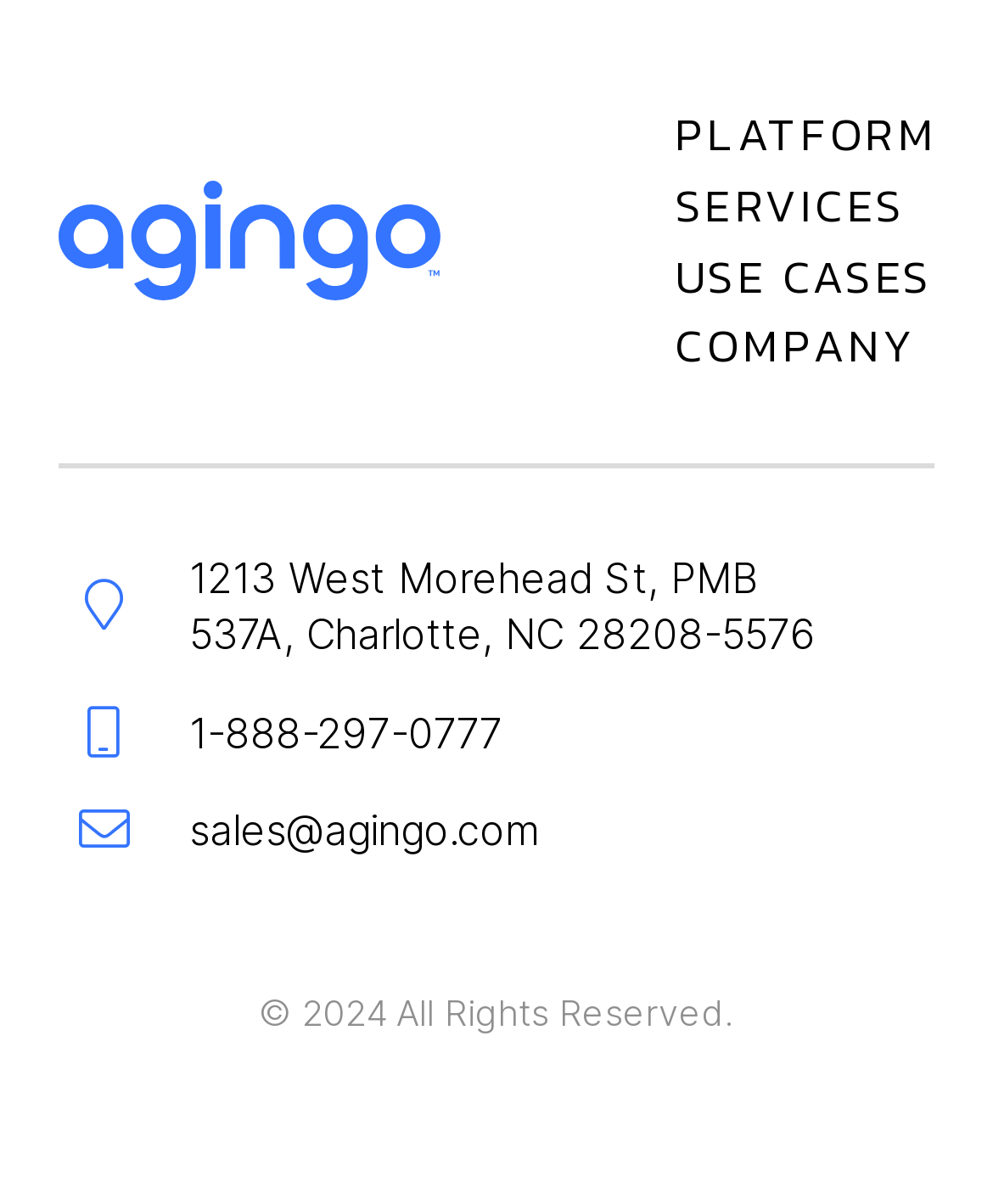Please find the bounding box coordinates of the element that you should click to achieve the following instruction: "Get the contact address". The coordinates should be presented as four float numbers between 0 and 1: [left, top, right, bottom].

[0.06, 0.456, 0.858, 0.551]